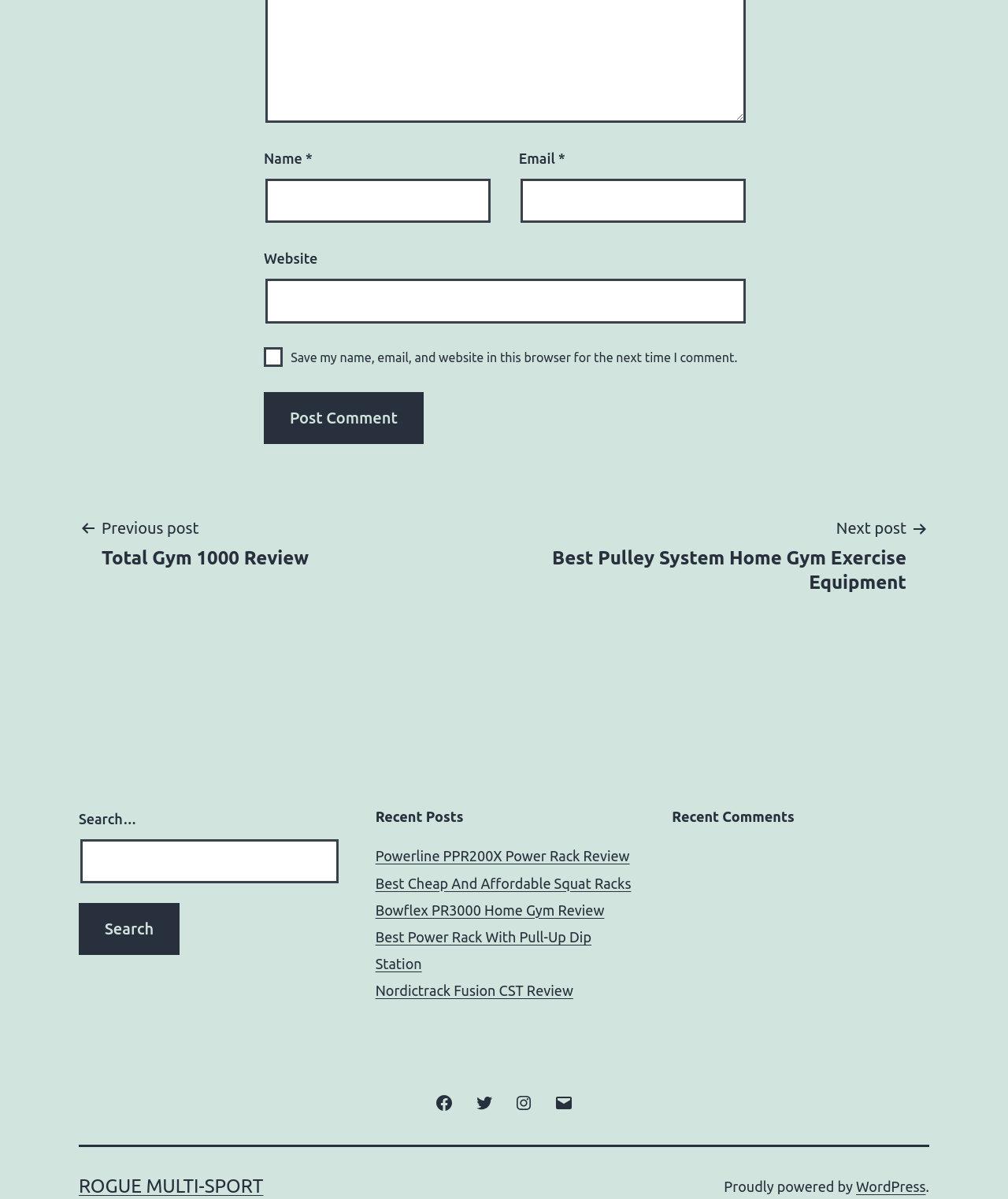Identify the bounding box coordinates of the clickable region necessary to fulfill the following instruction: "Search for something". The bounding box coordinates should be four float numbers between 0 and 1, i.e., [left, top, right, bottom].

[0.08, 0.7, 0.336, 0.737]